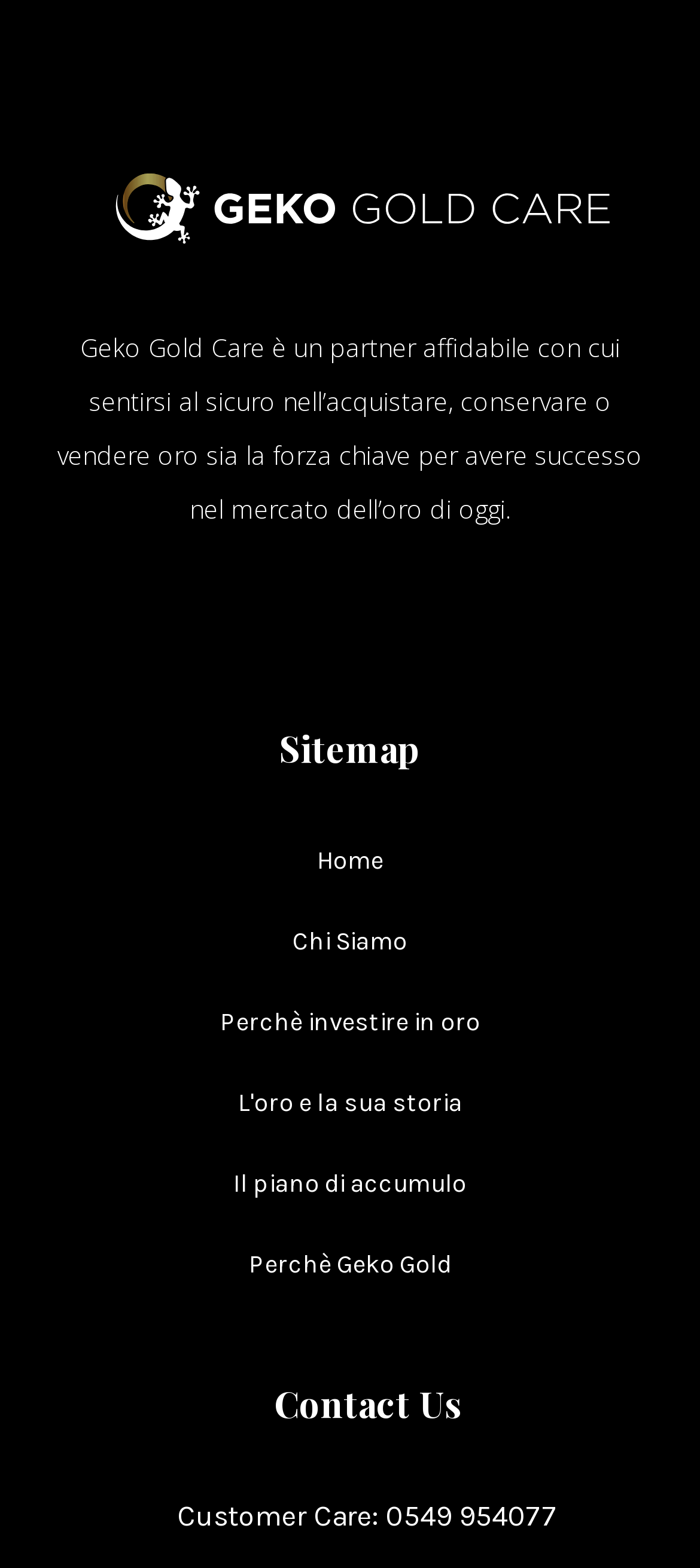What is the main purpose of Geko Gold Care?
Answer the question in as much detail as possible.

Based on the StaticText element with the description 'Geko Gold Care è un partner affidabile con cui sentirsi al sicuro nell’acquistare, conservare o vendere oro sia la forza chiave per avere successo nel mercato dell’oro di oggi.', it can be inferred that the main purpose of Geko Gold Care is to provide a reliable partner for buying, storing, or selling gold.